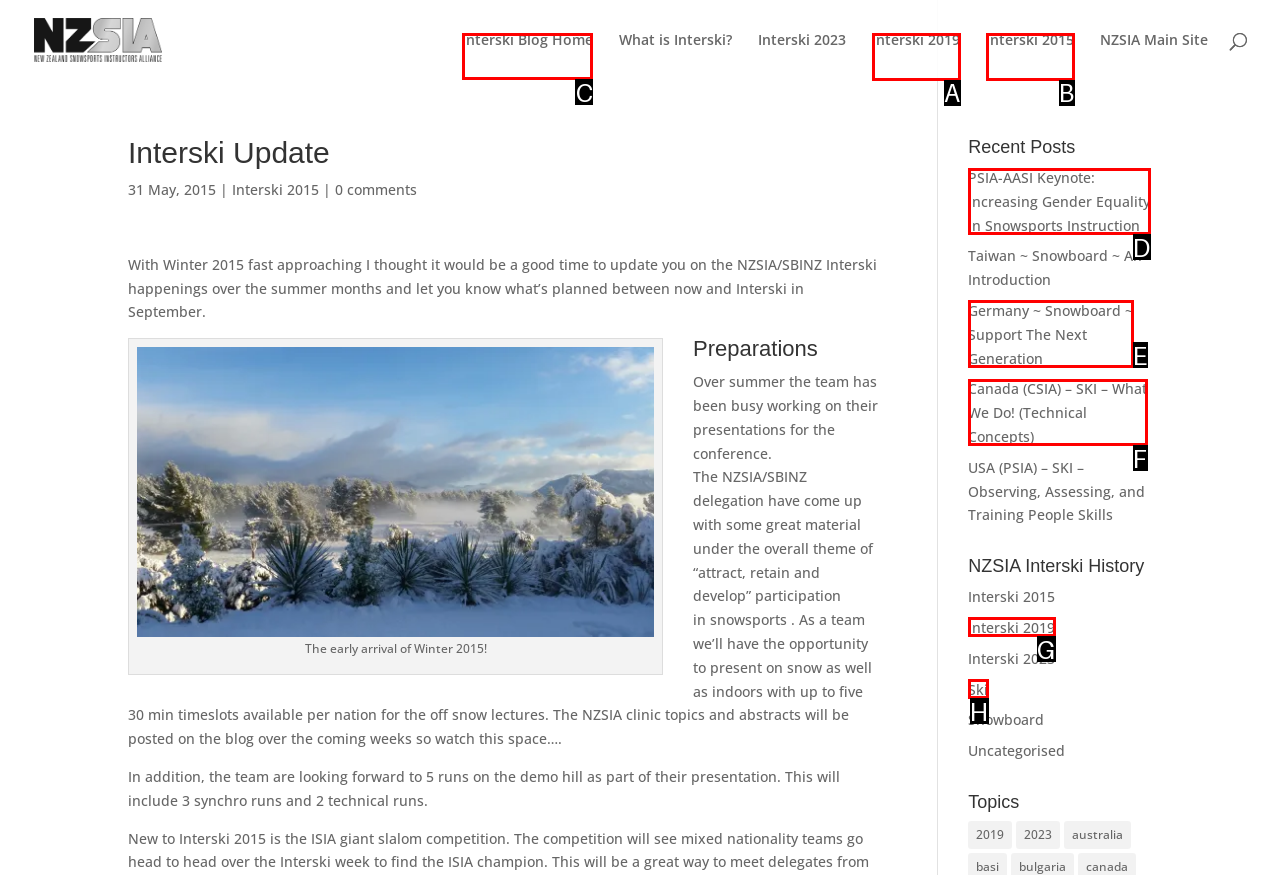Indicate which lettered UI element to click to fulfill the following task: Check the blog home page
Provide the letter of the correct option.

C